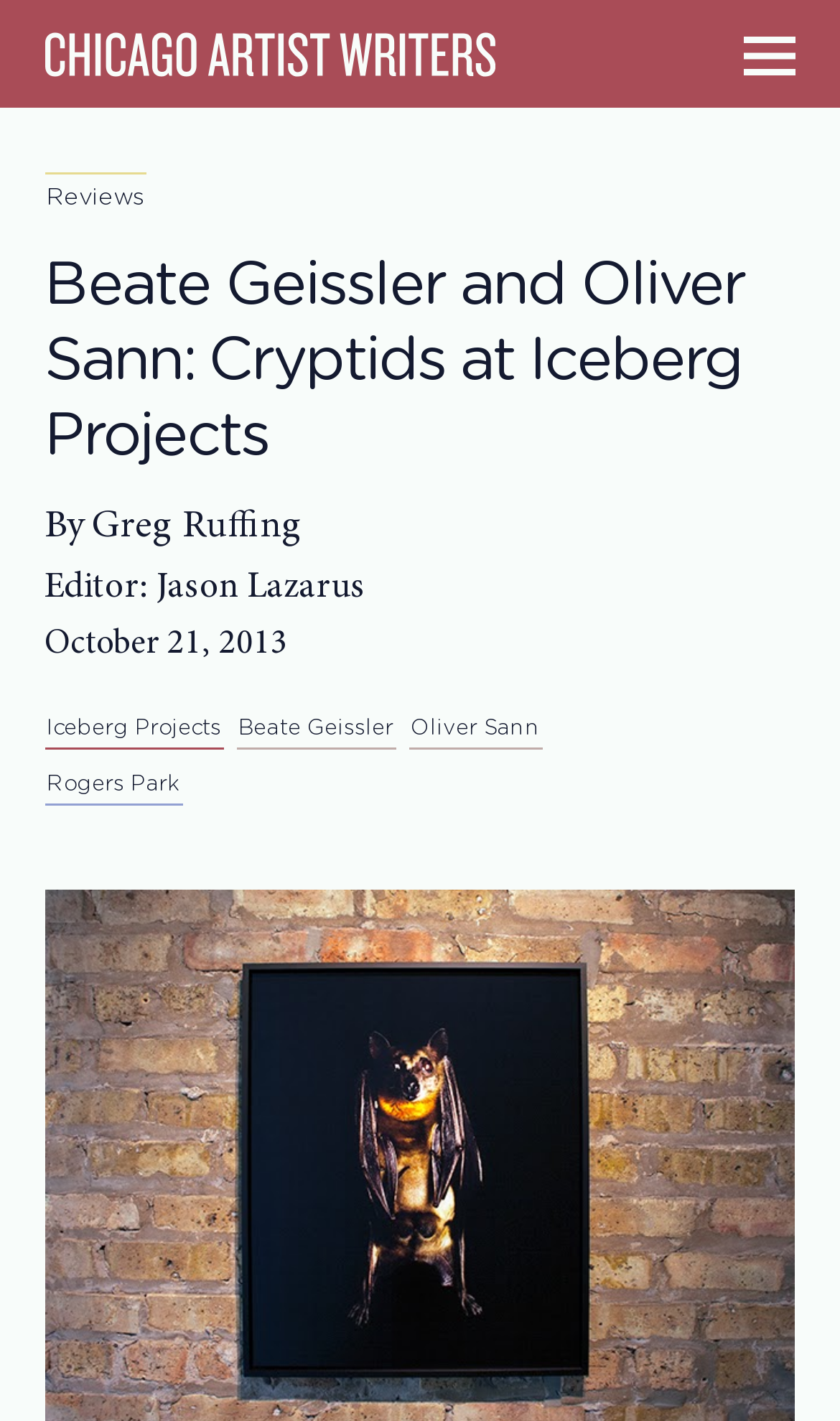What is the name of the artist mentioned in the header?
Can you provide a detailed and comprehensive answer to the question?

I looked at the header section of the webpage and found the link with the text 'Beate Geissler and Oliver Sann: Cryptids at Iceberg Projects', which suggests that Beate Geissler and Oliver Sann are the names of the artists mentioned in the header.